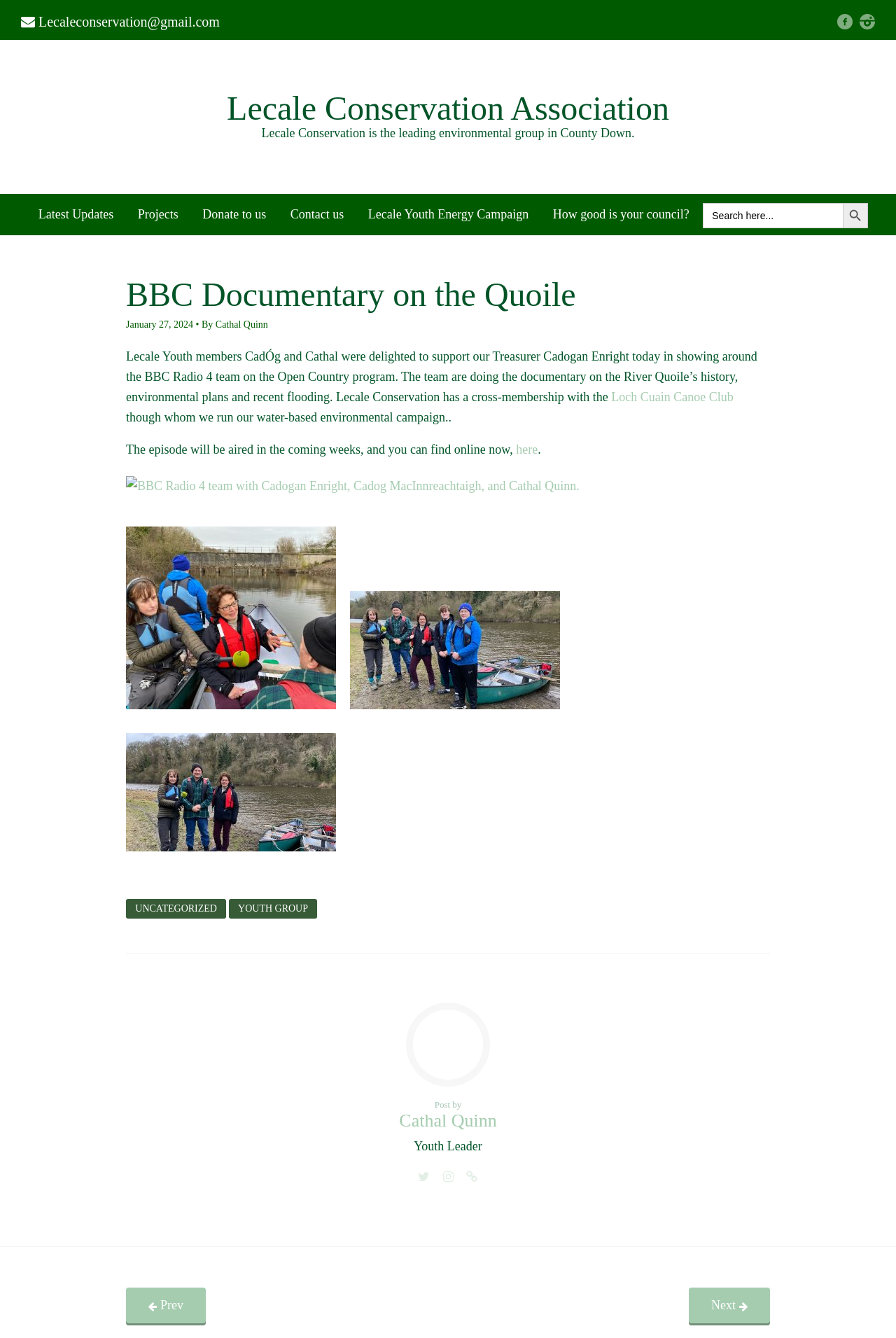Who is the author of the latest article?
Give a one-word or short-phrase answer derived from the screenshot.

Cathal Quinn